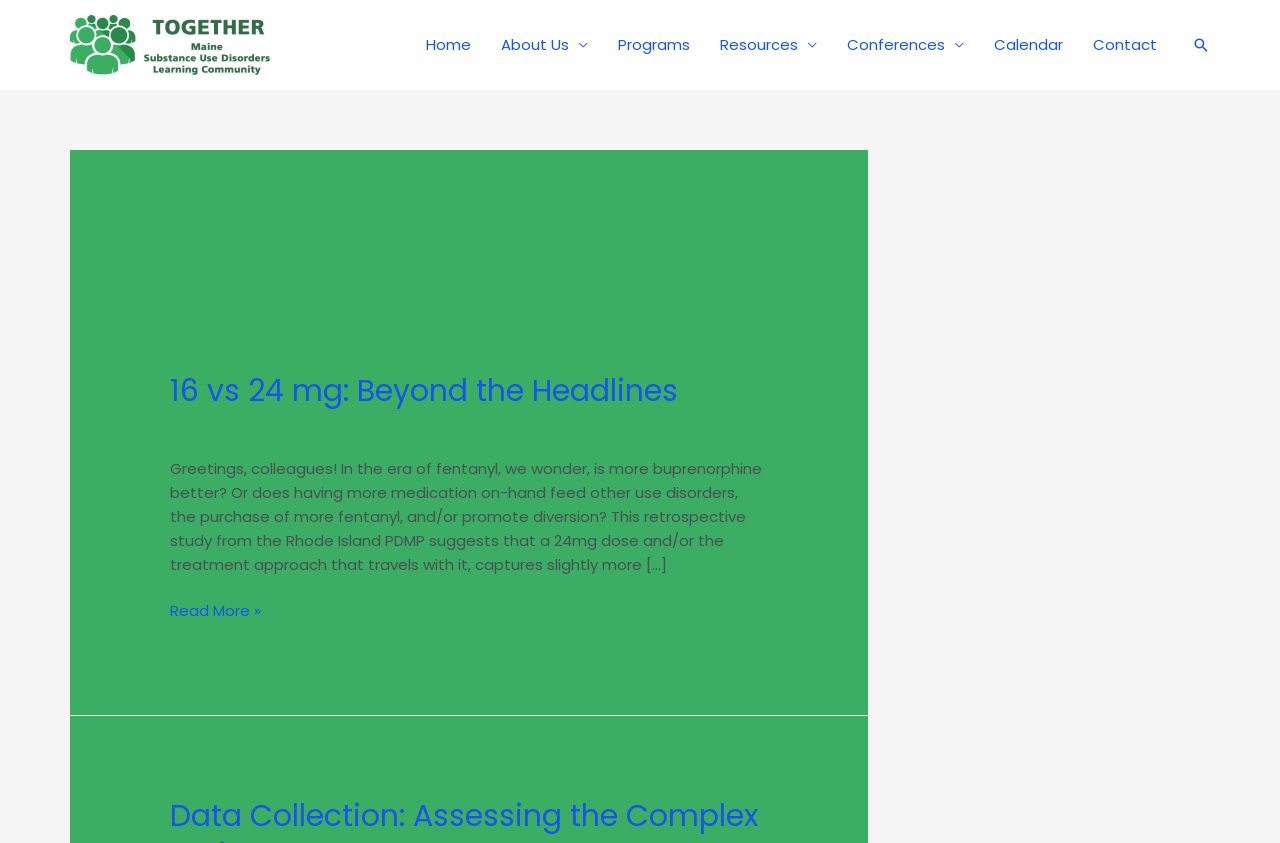Please identify the bounding box coordinates of the area that needs to be clicked to follow this instruction: "check conferences page".

[0.65, 0.012, 0.765, 0.095]